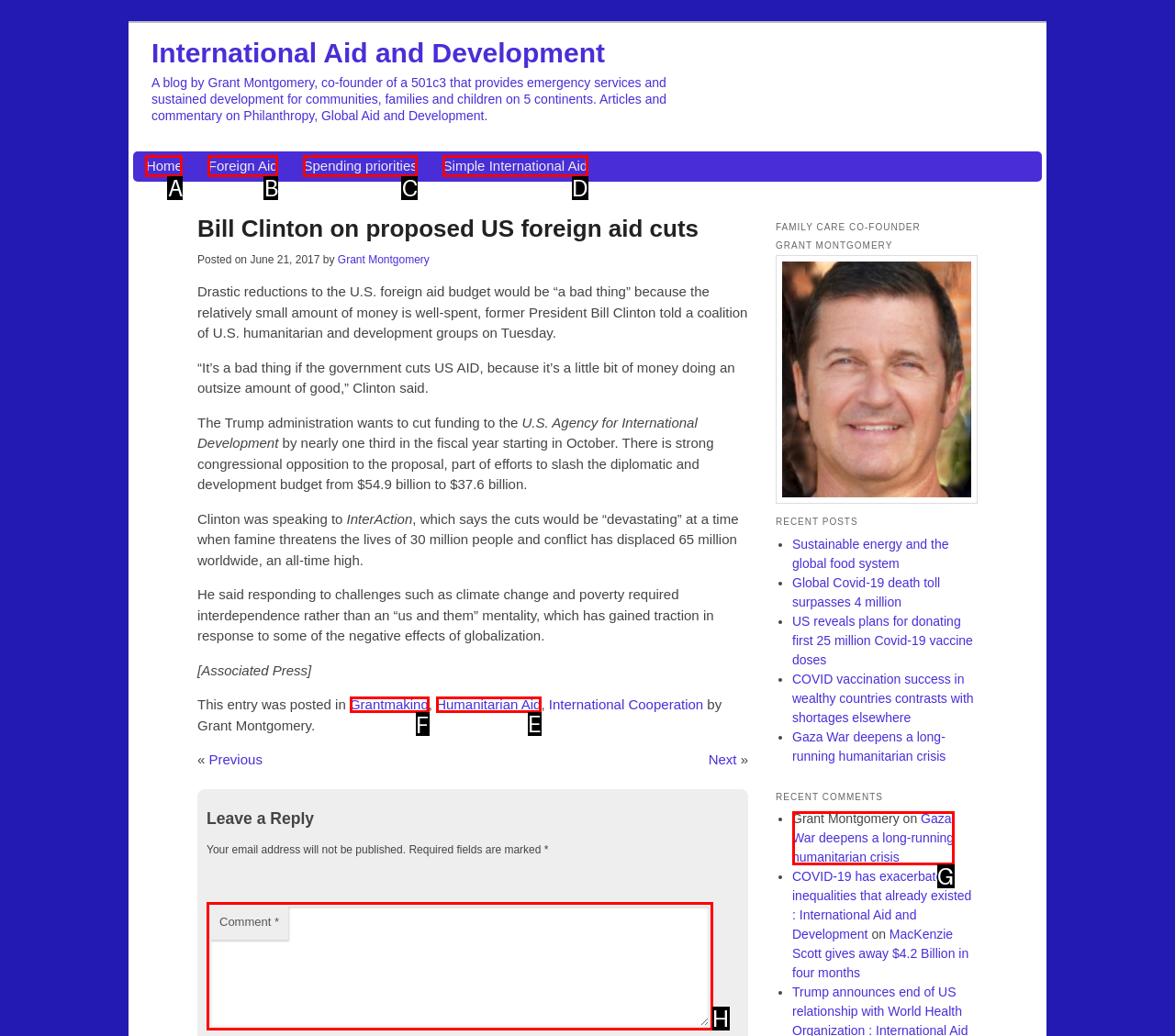Pick the option that should be clicked to perform the following task: Click on the 'Grantmaking' category
Answer with the letter of the selected option from the available choices.

F